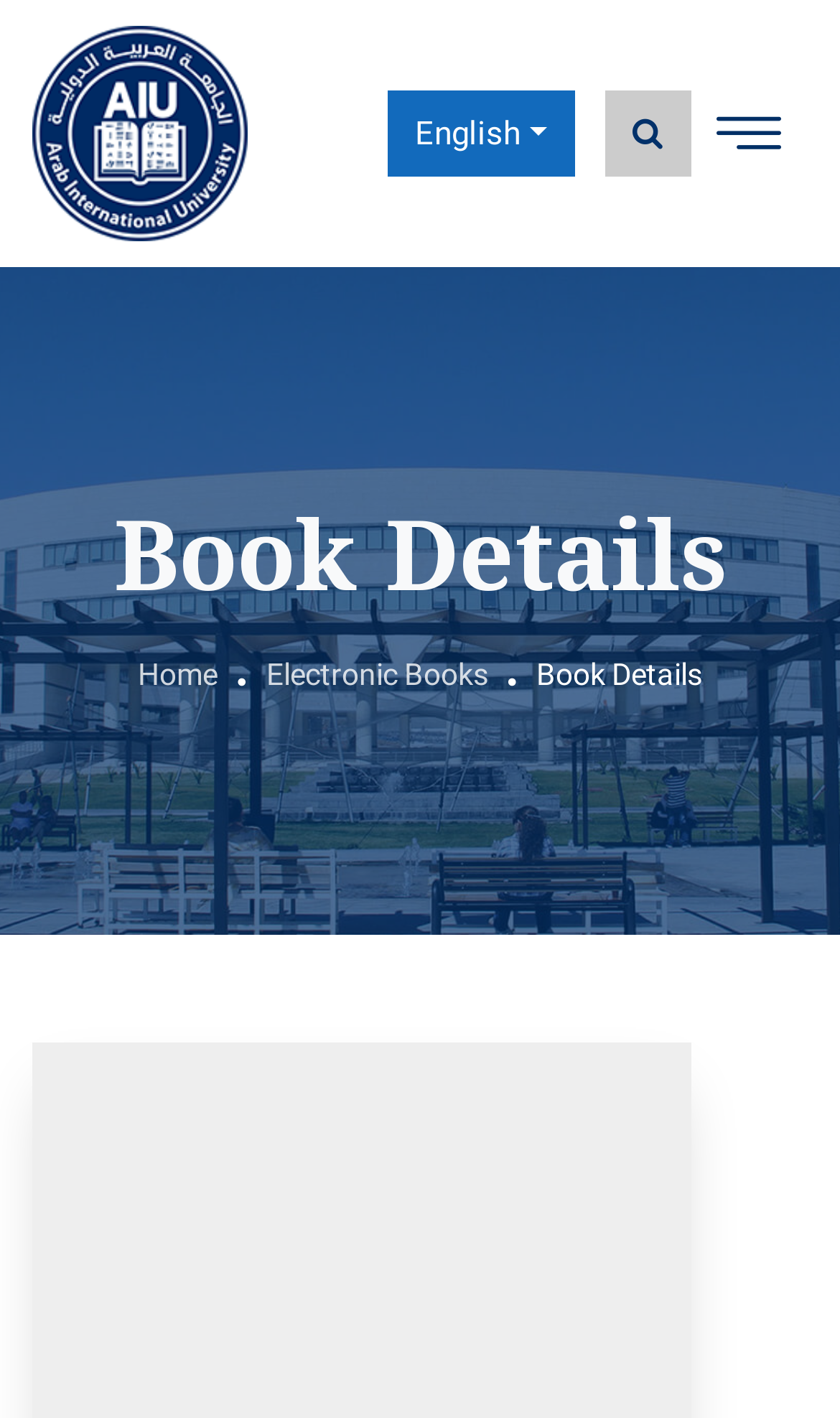Is the navigation menu expanded? Look at the image and give a one-word or short phrase answer.

No